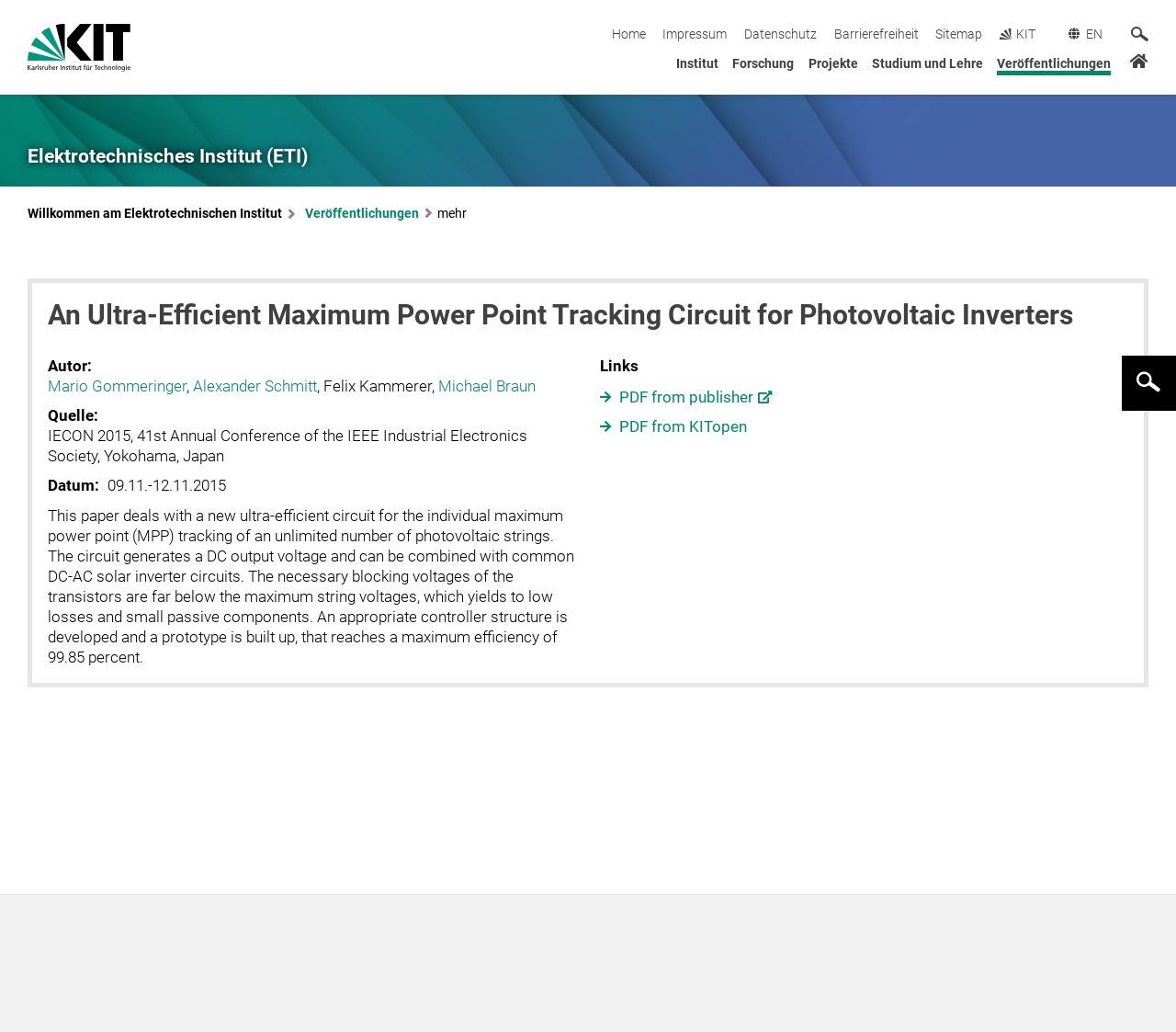Please determine the bounding box coordinates of the section I need to click to accomplish this instruction: "Search for publications".

[0.962, 0.026, 0.977, 0.042]